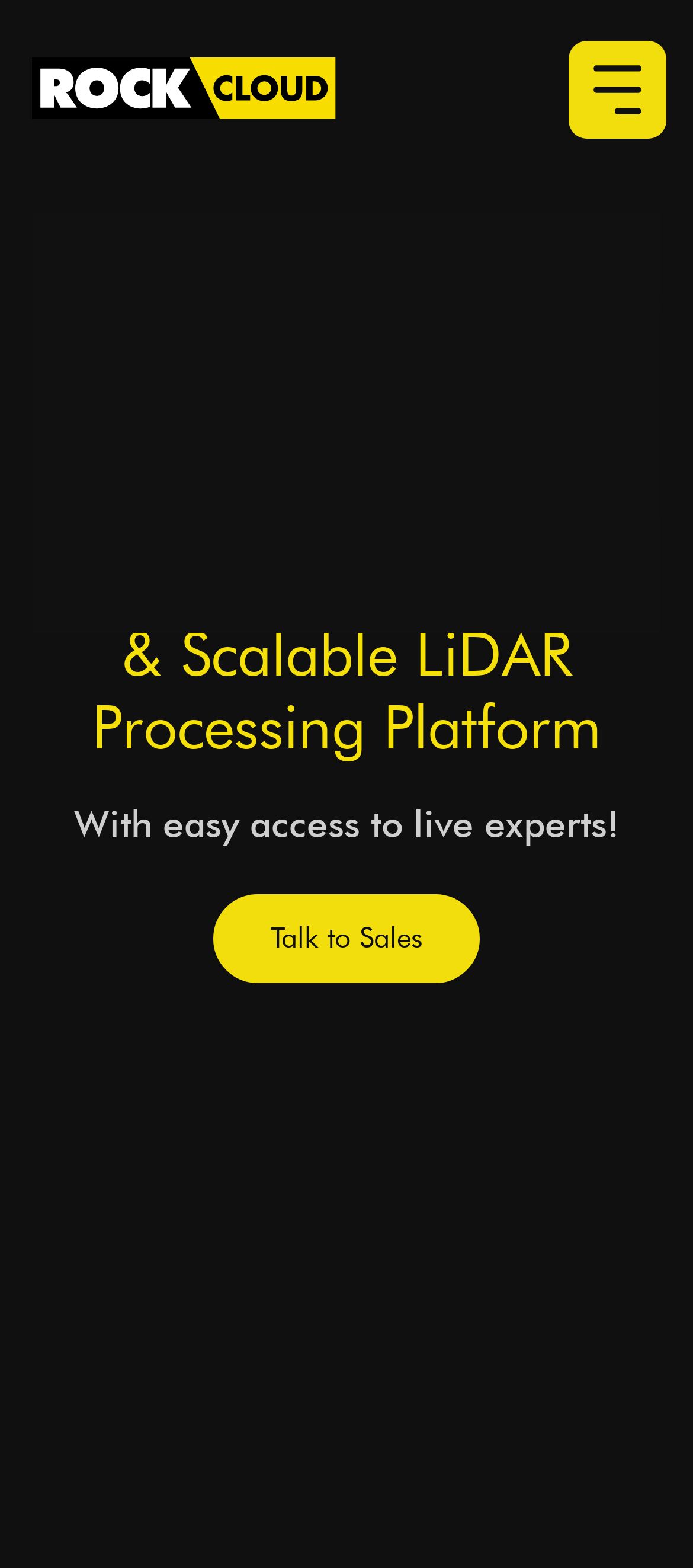What is the main benefit of this LiDAR processing platform?
Examine the webpage screenshot and provide an in-depth answer to the question.

The heading element with the text 'Fast, Accurate, & Scalable LiDAR Processing Platform' suggests that the main benefit of this platform is its ability to process LiDAR data quickly, accurately, and at scale.